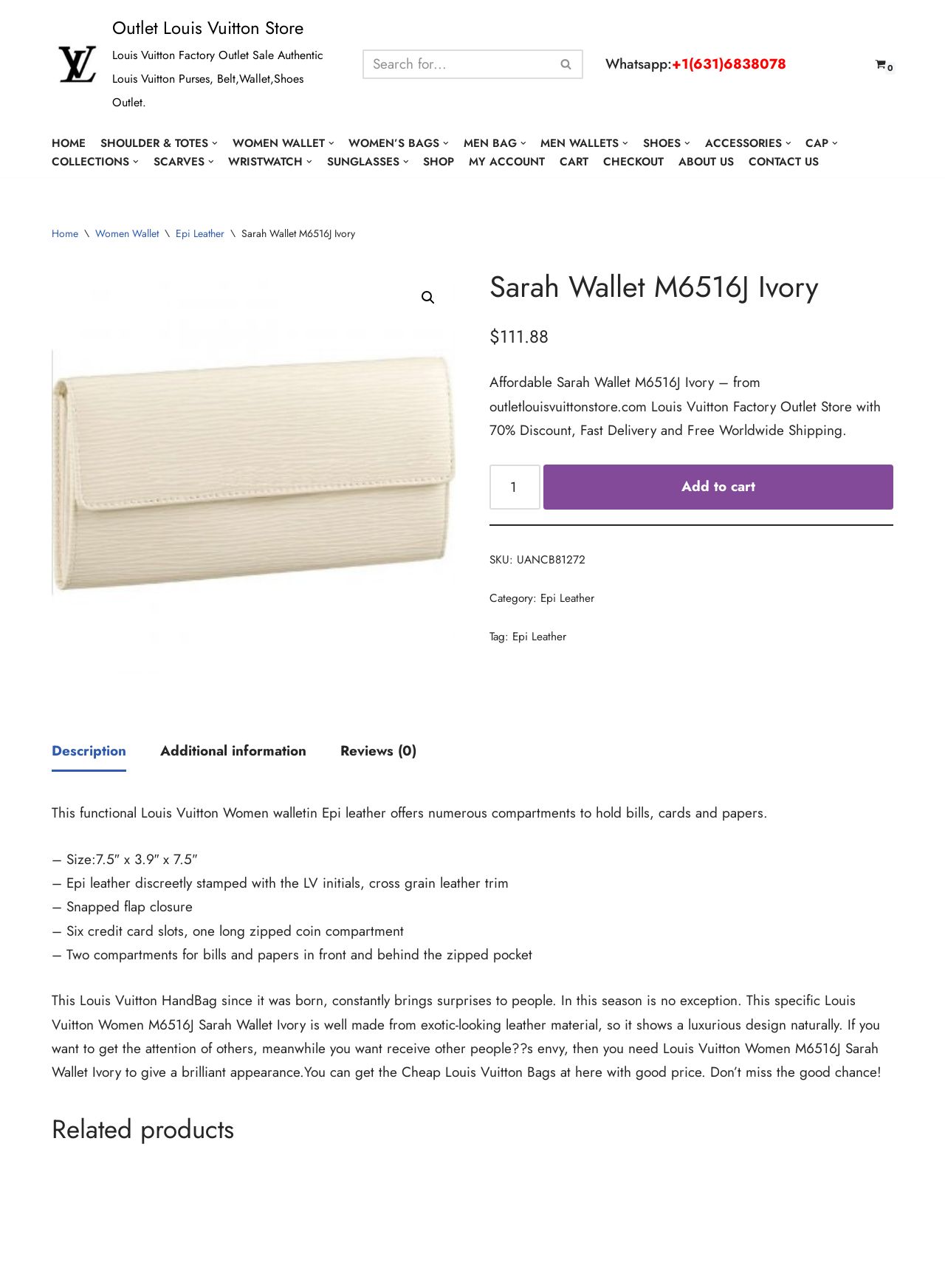What is the name of the product?
Please provide a detailed and thorough answer to the question.

The name of the product can be found in the heading element on the webpage, which is 'Sarah Wallet M6516J Ivory'. This is also confirmed by the breadcrumb navigation element, which shows the product name as 'Sarah Wallet M6516J Ivory'.